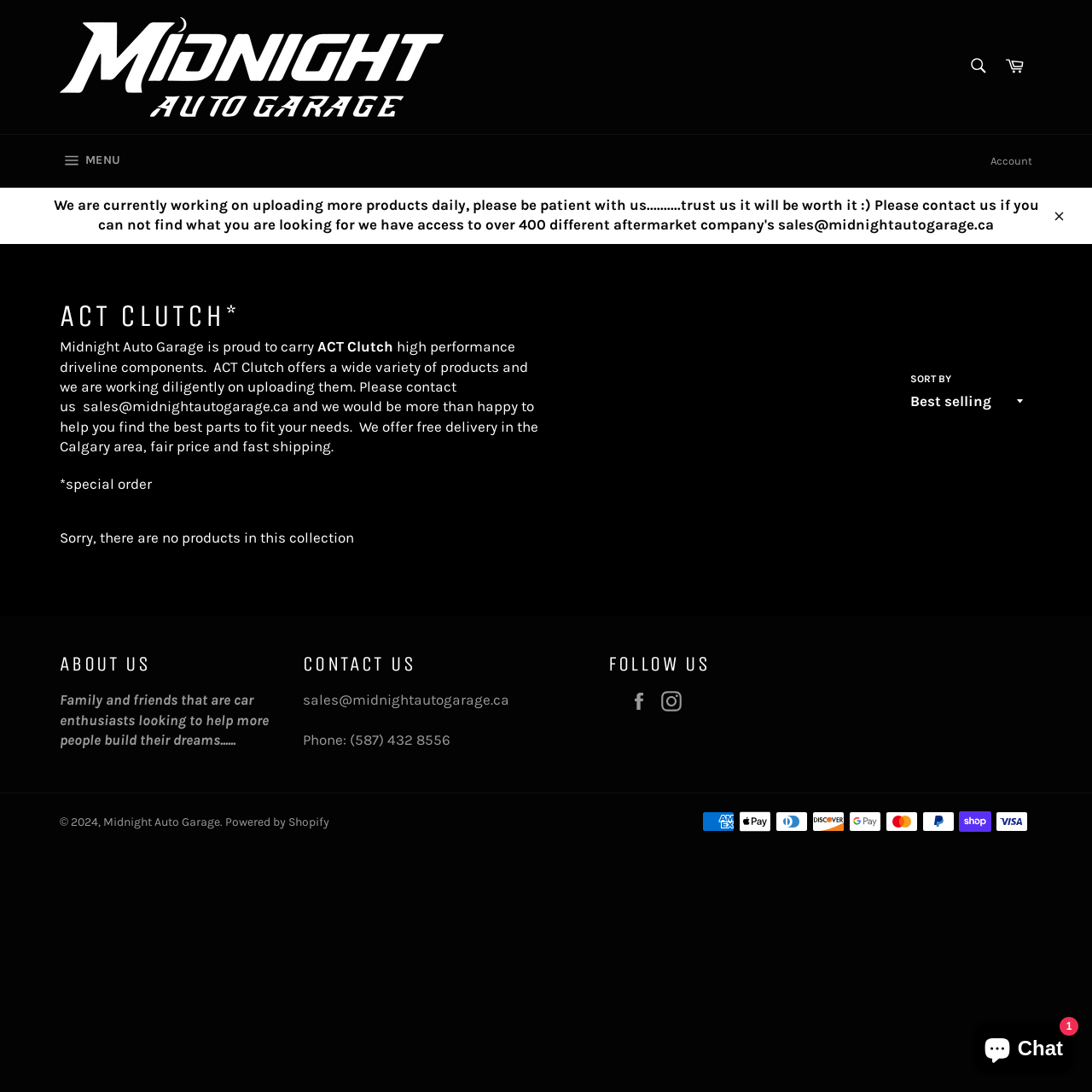What is the name of the high-performance driveline component brand?
Make sure to answer the question with a detailed and comprehensive explanation.

The name of the high-performance driveline component brand can be found in the main content area, where it says 'ACT Clutch' in the description.